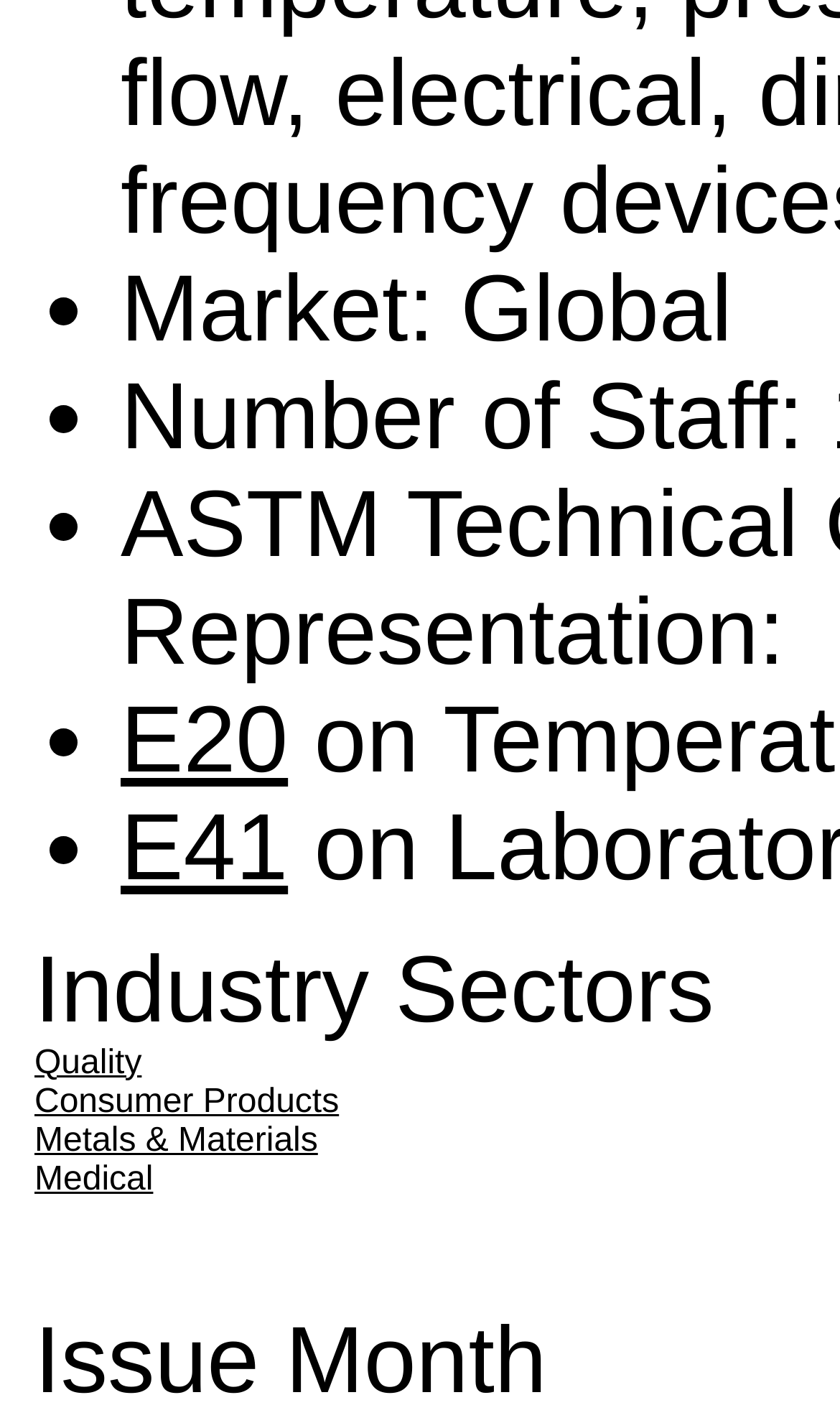Provide a brief response to the question below using one word or phrase:
What is the text next to the first list marker?

Market: Global